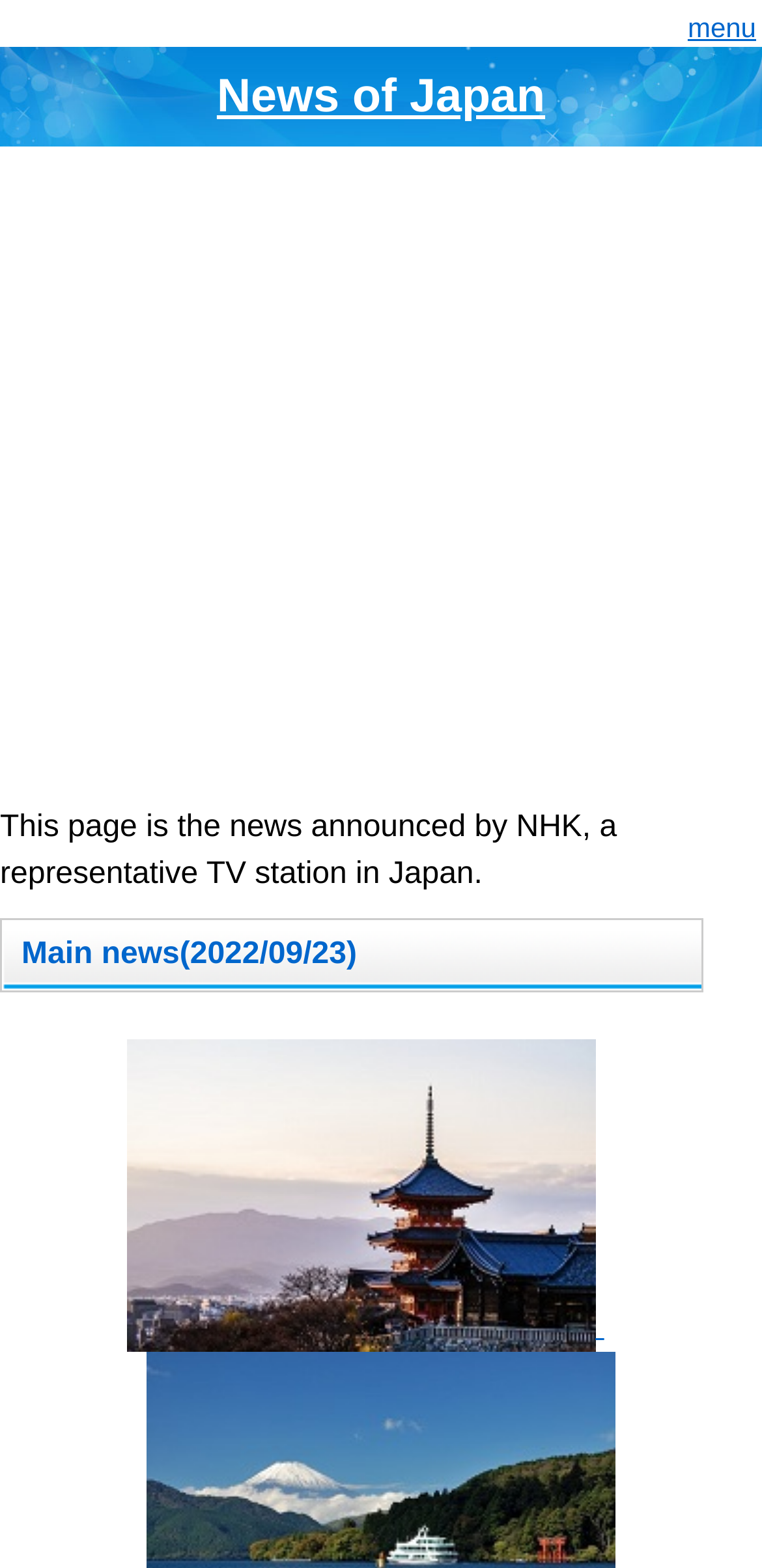Refer to the screenshot and give an in-depth answer to this question: What is the type of element at the top-right corner?

The element at the top-right corner has the text 'menu' and is of type 'link'. Therefore, it is a link element.